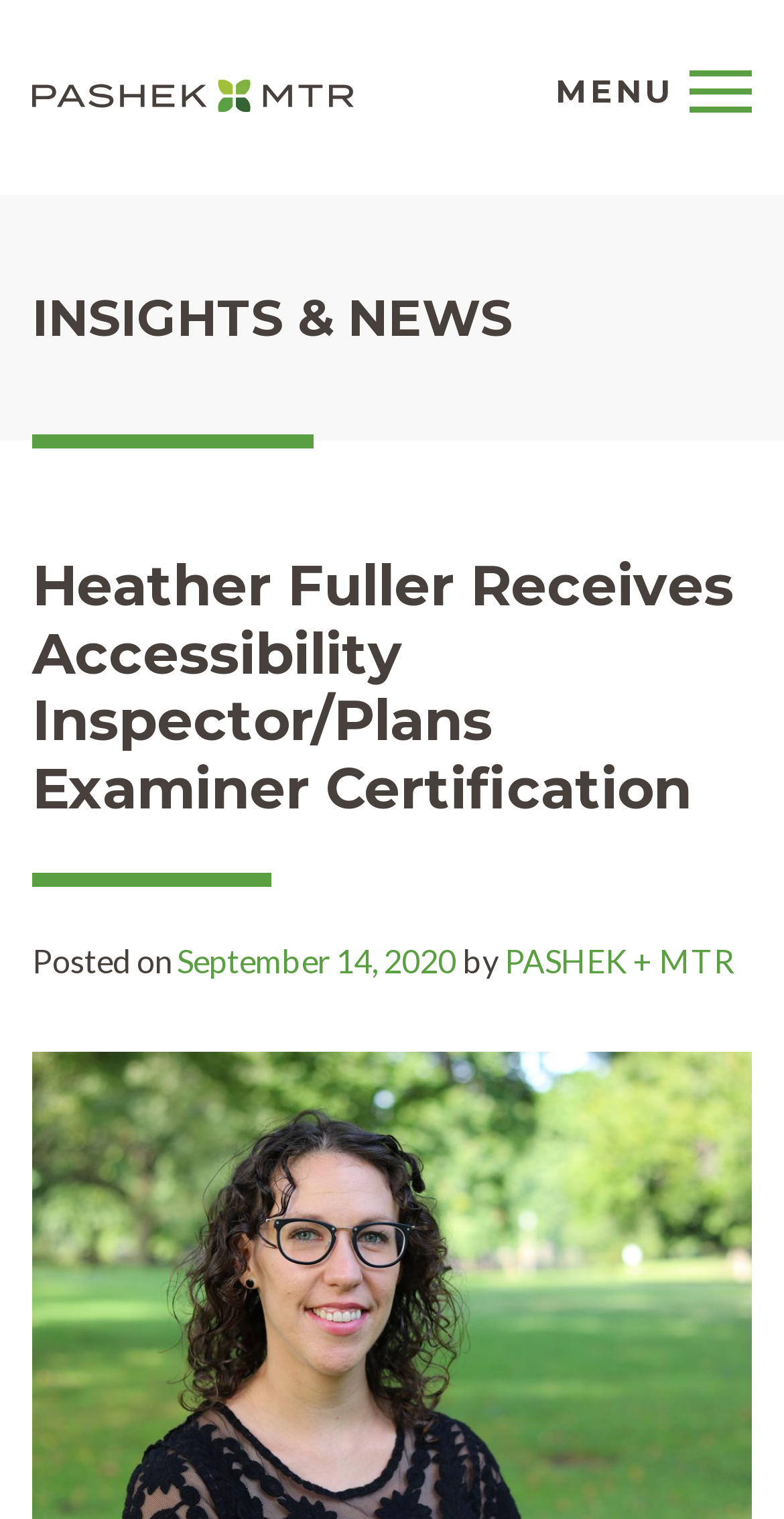Describe all the key features of the webpage in detail.

The webpage is about Heather Fuller receiving an Accessibility Inspector/Plans Examiner Certification. At the top left, there is a link to "Pashek+MTR" accompanied by an image with the same name. On the top right, there is a link to "MENU" with a corresponding SVG icon. 

Below the top section, there is a header section with the title "Heather Fuller Receives Accessibility Inspector/Plans Examiner Certification" in a large font. This title is centered and takes up most of the width of the page. 

Under the title, there is a section with the text "Posted on" followed by a link to the date "September 14, 2020". This section is positioned near the top left of the page. Next to the date, there is a text "by" followed by a link to "PASHEK + MTR". This section is positioned near the top center of the page. 

At the top left, above the title, there is a section with the text "INSIGHTS & NEWS". This section is smaller than the title and positioned above it.